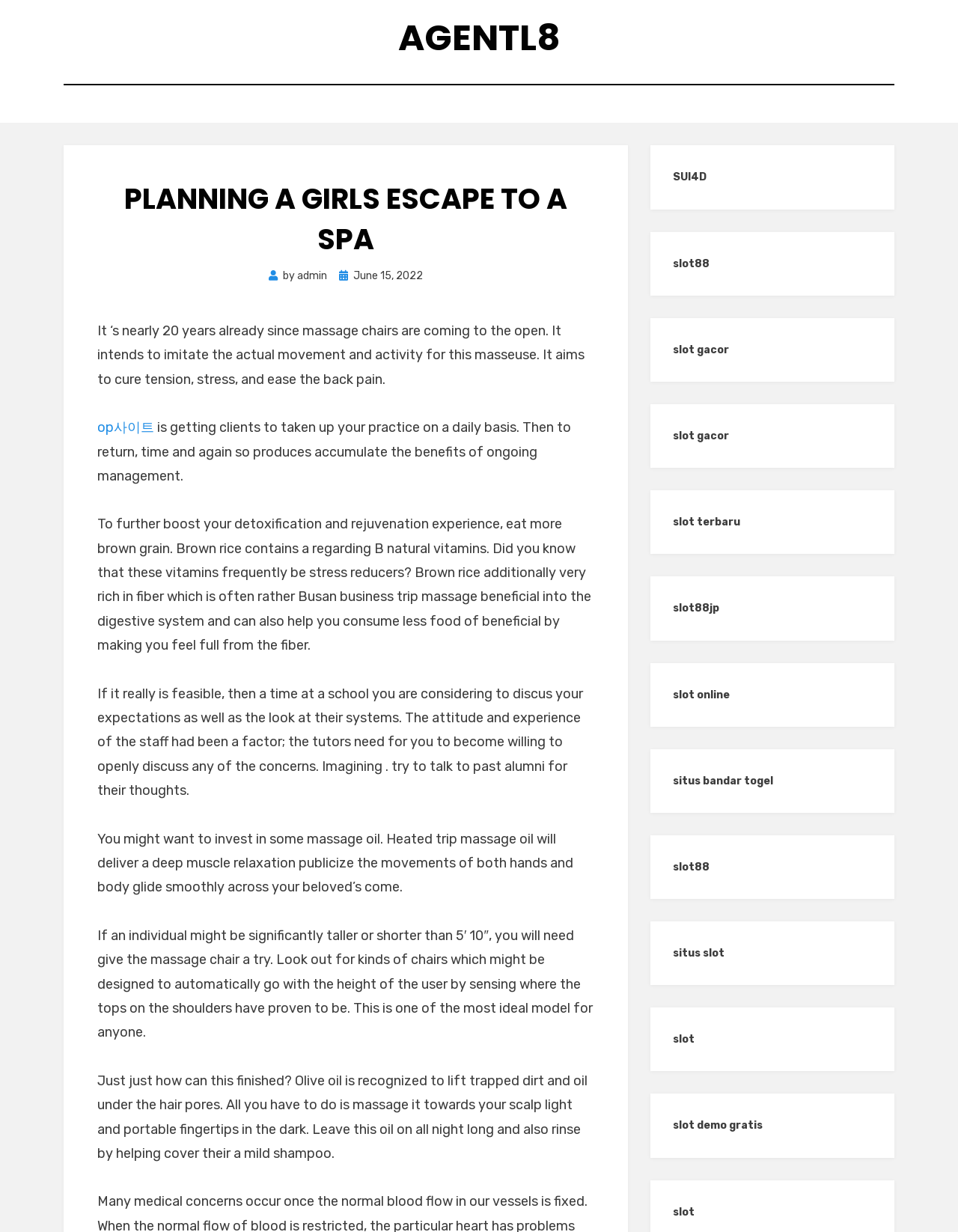Provide a one-word or one-phrase answer to the question:
What is the author of the article?

admin